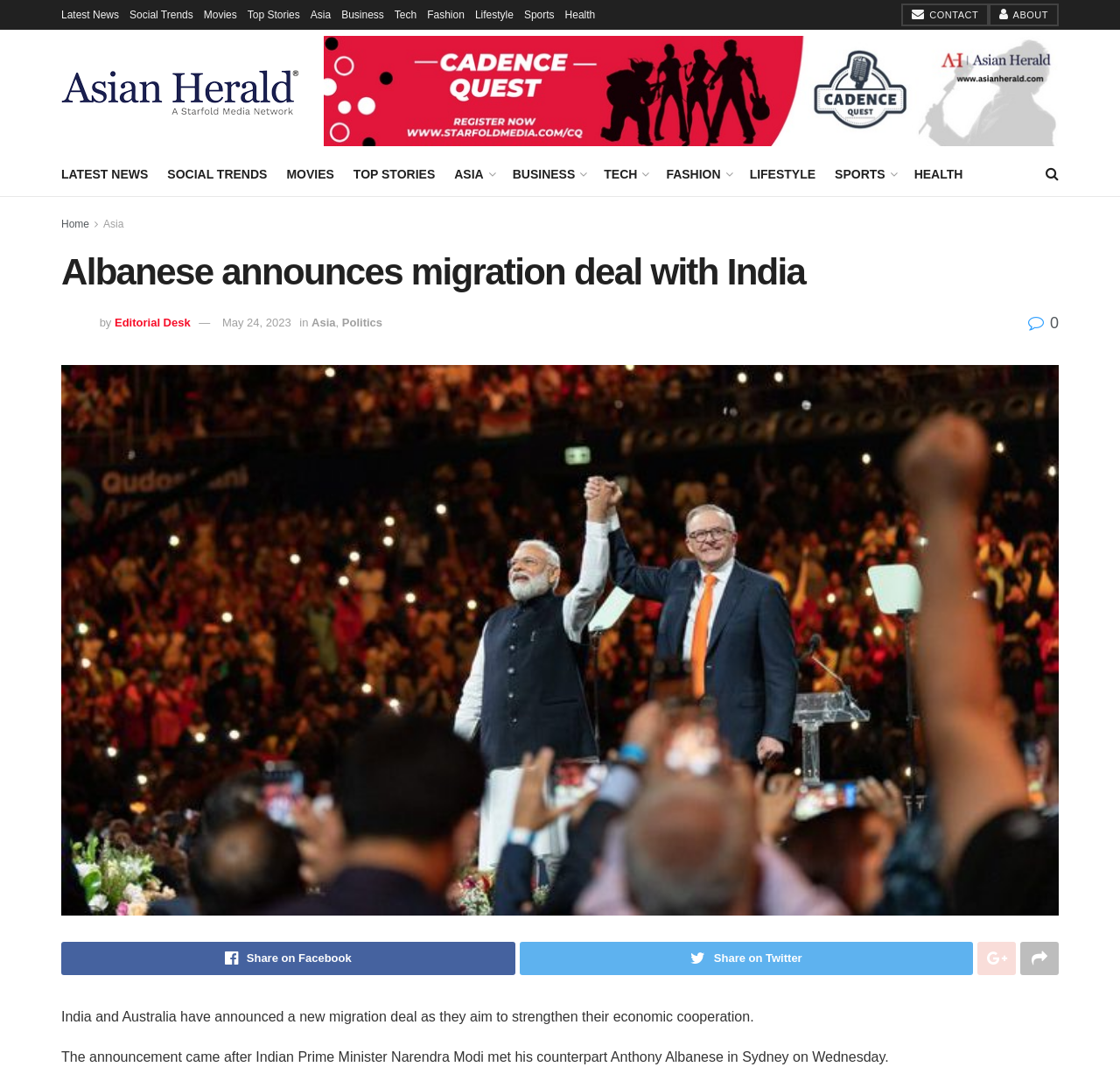What is the topic of the news article?
Respond to the question with a well-detailed and thorough answer.

The topic of the news article can be determined by reading the heading 'Albanese announces migration deal with India' and the static text 'India and Australia have announced a new migration deal as they aim to strengthen their economic cooperation.'